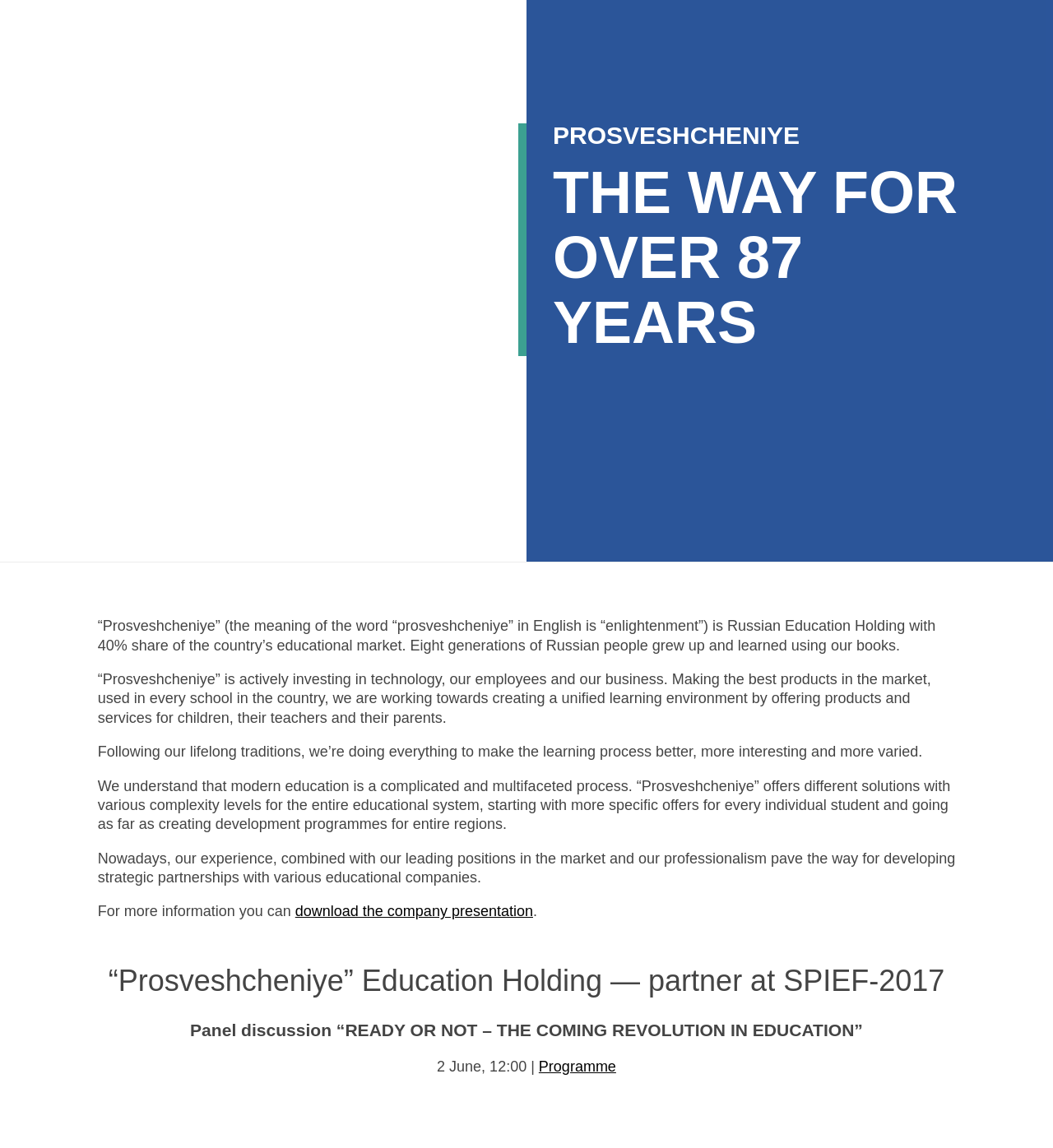Give a one-word or short-phrase answer to the following question: 
What percentage of the country’s educational market does Prosveshcheniye hold?

40%